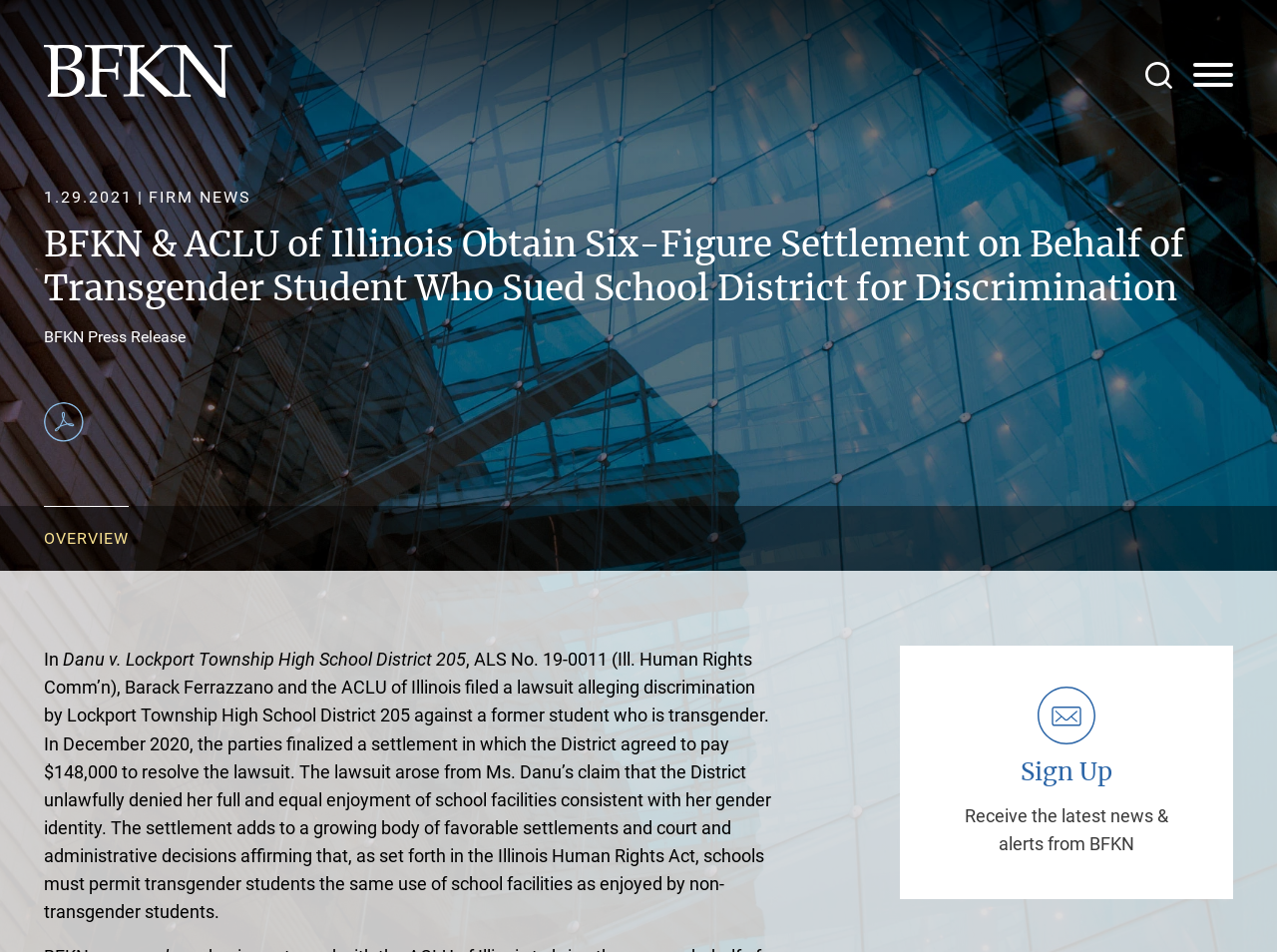Please reply to the following question with a single word or a short phrase:
What is the category of the news article?

FIRM NEWS